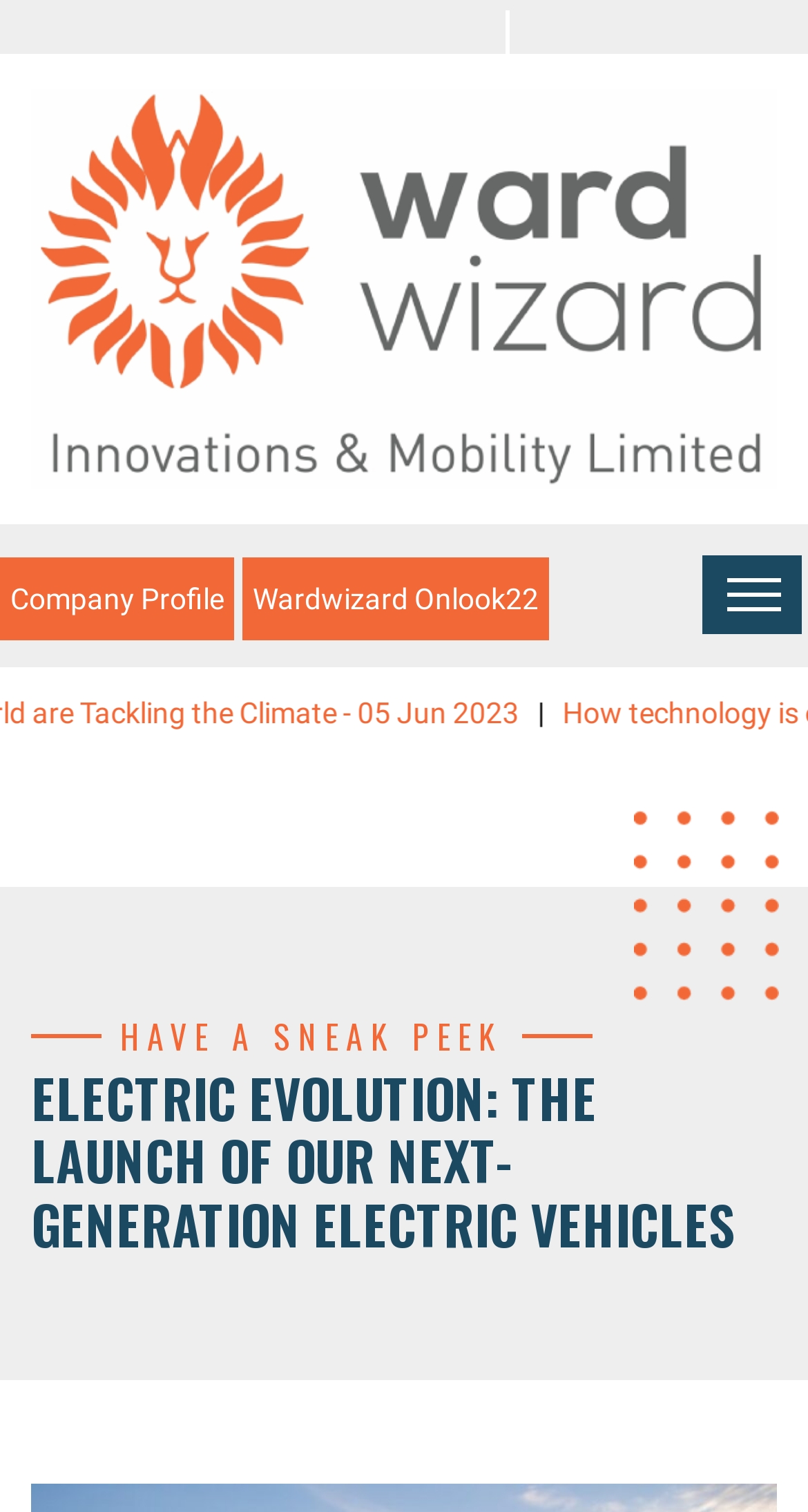Articulate a complete and detailed caption of the webpage elements.

The webpage appears to be about the launch of new electric vehicles by Wardwizard Innovations & Mobility Limited. At the top, there is a link on the left side, and a button to toggle navigation on the right side. Below this, there are two links, "Company Profile" and "Wardwizard Onlook22", positioned side by side. 

A separator is present below these links, indicated by a static text element containing non-breaking spaces. 

Further down, there is a large image taking up most of the width, positioned above a heading that reads "HAVE A SNEAK PEEK". Below this heading, there is another heading with the title "ELECTRIC EVOLUTION: THE LAUNCH OF OUR NEXT-GENERATION ELECTRIC VEHICLES", which is the main title of the webpage.